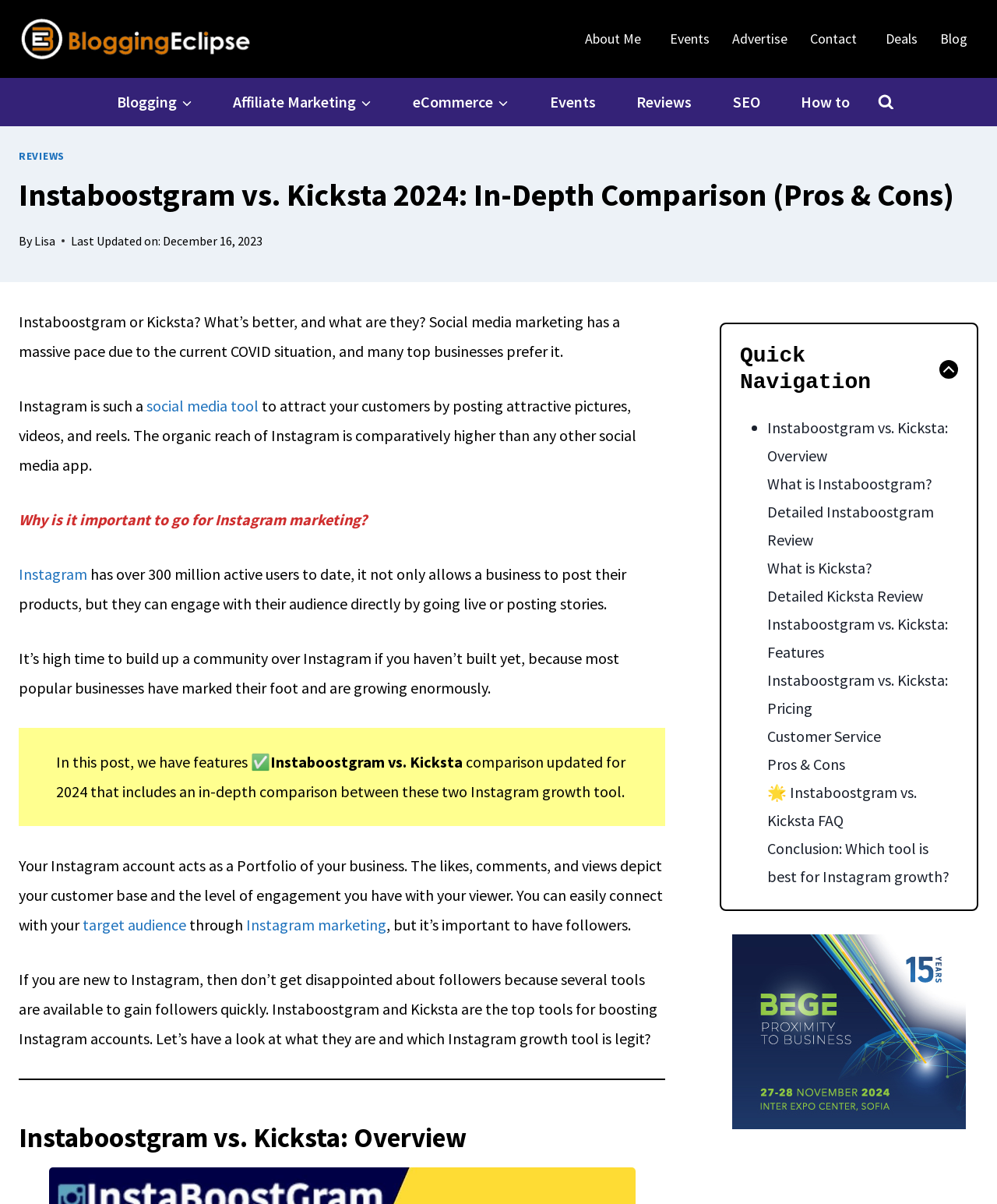Please respond to the question with a concise word or phrase:
What is the topic of the article?

Instagram growth tools